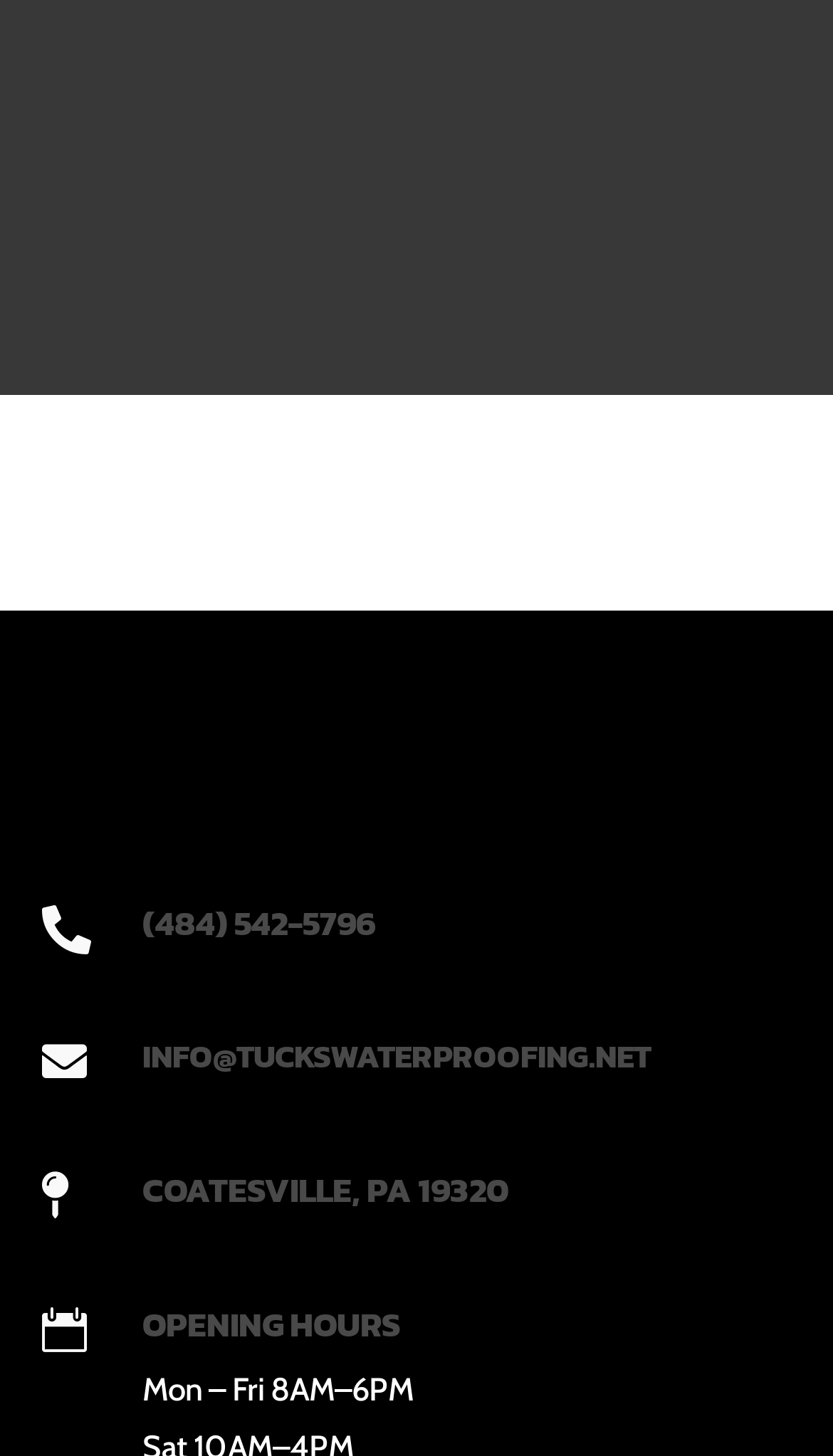Look at the image and give a detailed response to the following question: What are the opening hours?

The opening hours can be found in the third layout table, where there is a static text element with the text 'Mon – Fri 8AM–6PM'. This indicates the days and hours of operation of the company or organization.